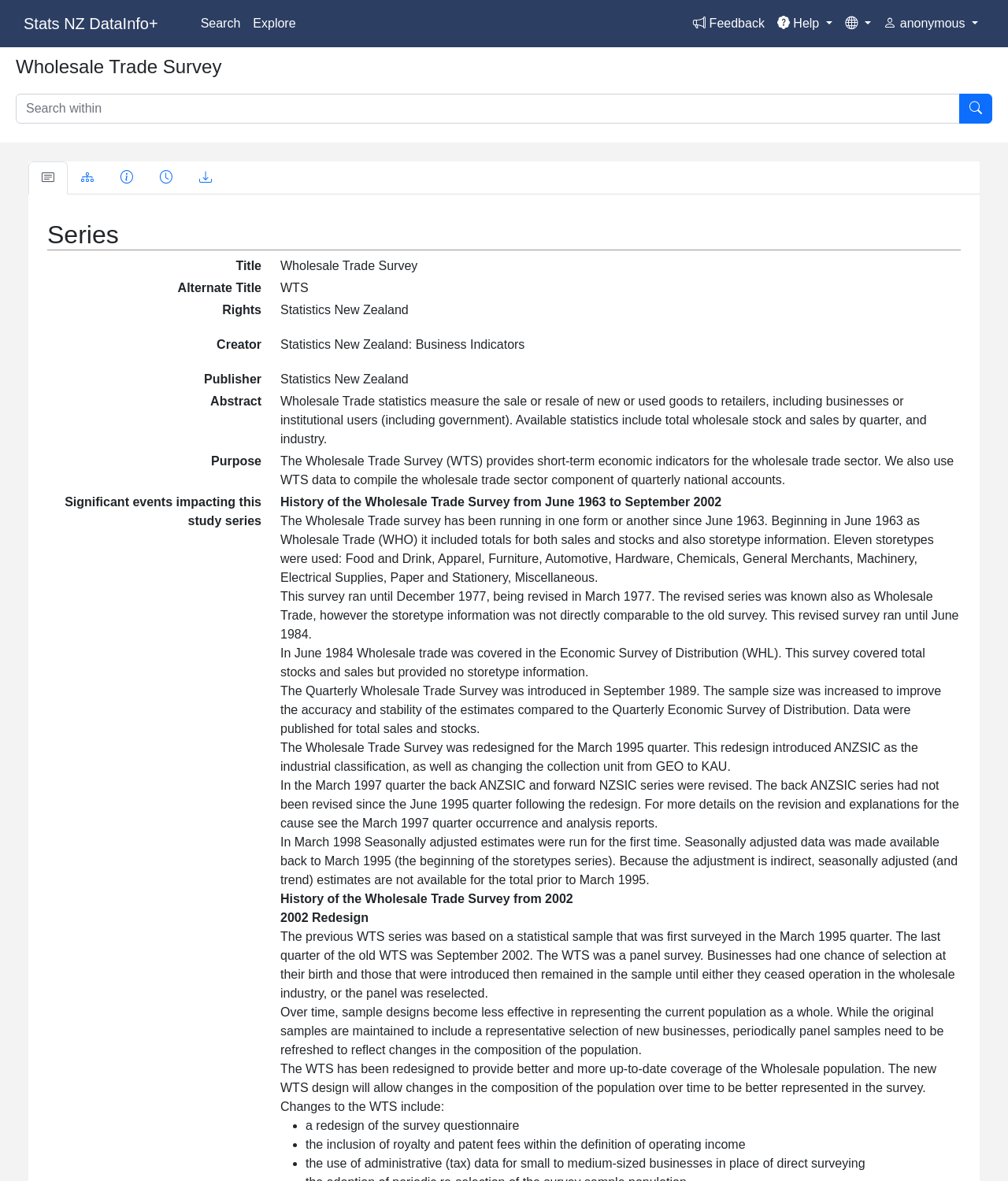Please give a succinct answer using a single word or phrase:
What is the industry classification used in the Wholesale Trade Survey?

ANZSIC